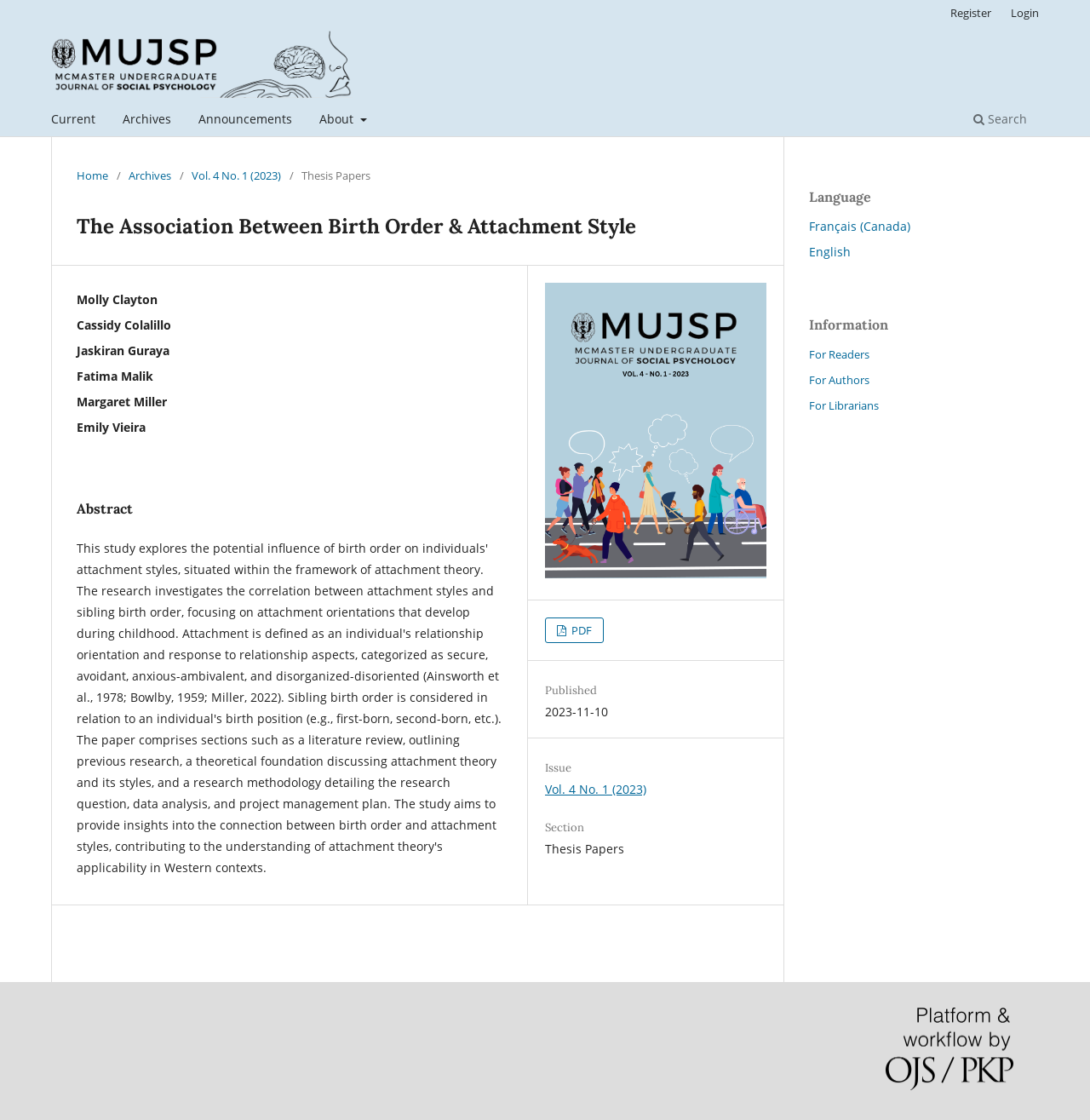Locate the UI element that matches the description Archives in the webpage screenshot. Return the bounding box coordinates in the format (top-left x, top-left y, bottom-right x, bottom-right y), with values ranging from 0 to 1.

[0.107, 0.095, 0.162, 0.122]